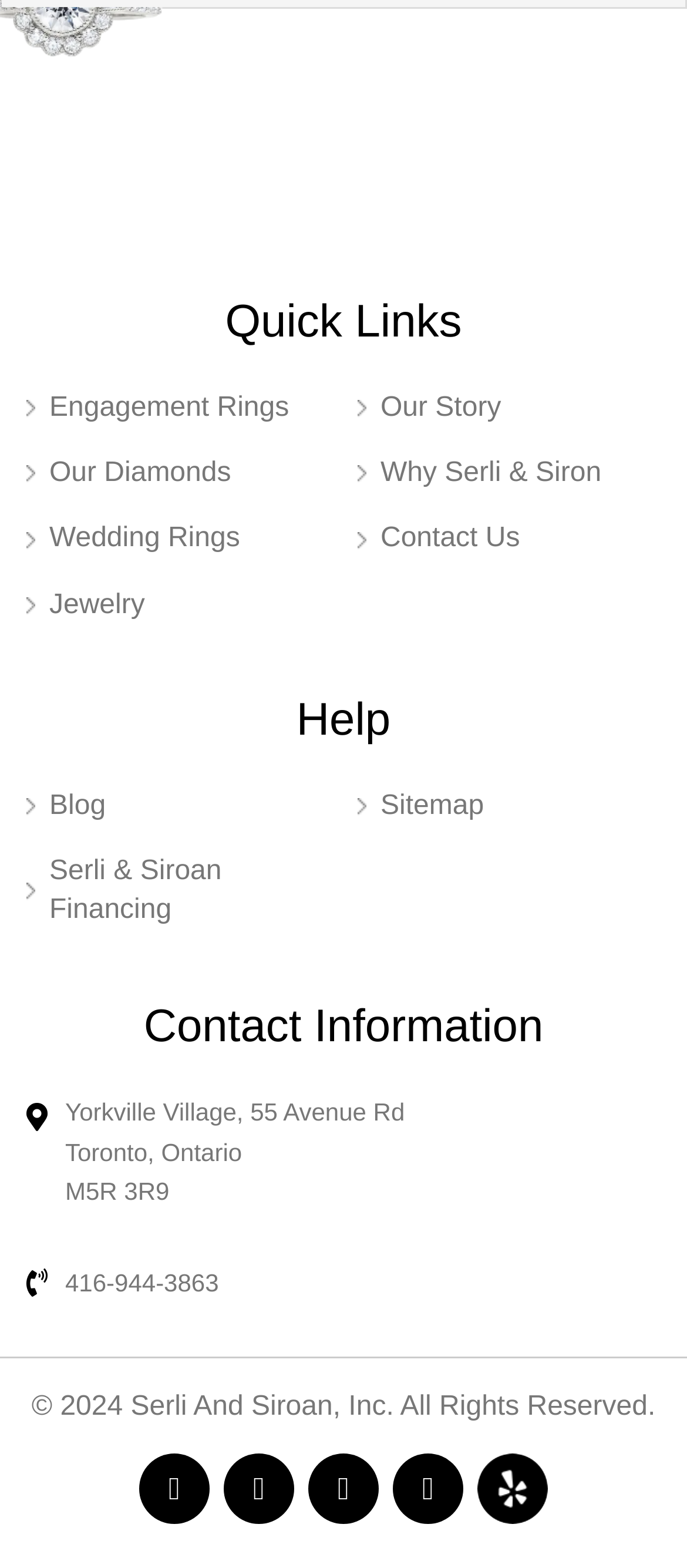What is the address of the business?
Based on the image, answer the question with as much detail as possible.

The address of the business is listed in the contact information section of the webpage, which includes the street address, city, and postal code.